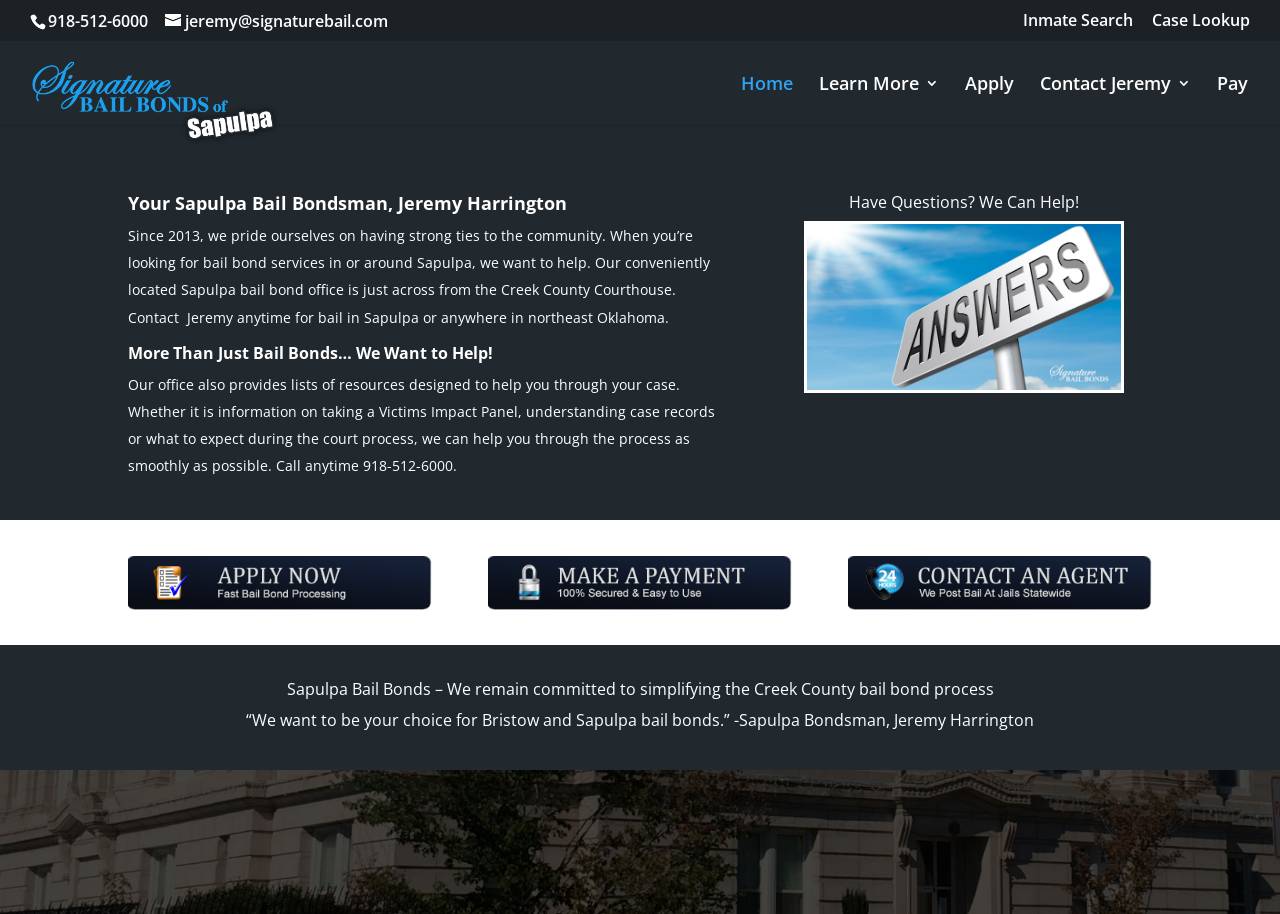Identify the bounding box coordinates necessary to click and complete the given instruction: "Apply".

[0.754, 0.083, 0.792, 0.137]